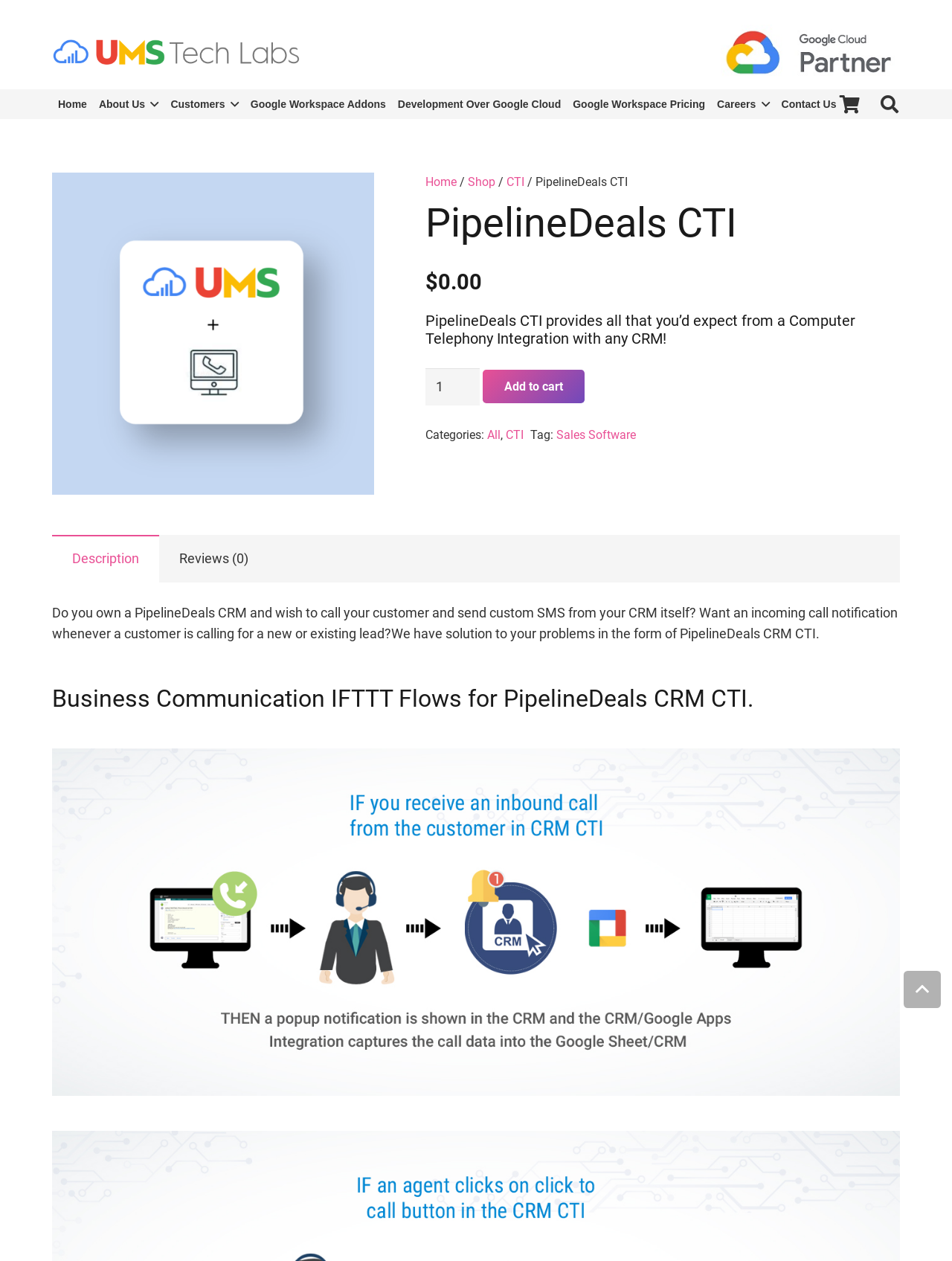Give a one-word or short-phrase answer to the following question: 
What is the current price of the product?

$0.00